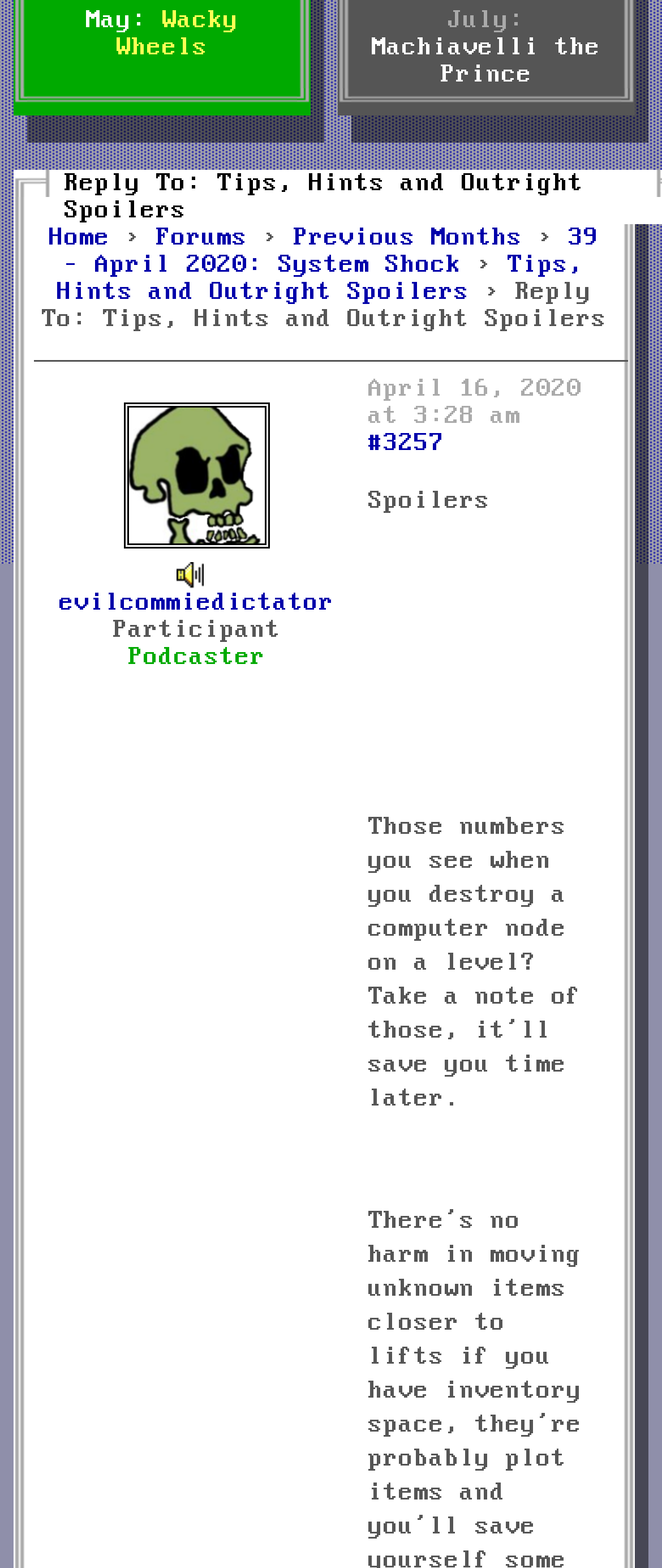Based on the element description "Tips, Hints and Outright Spoilers", predict the bounding box coordinates of the UI element.

[0.086, 0.16, 0.882, 0.195]